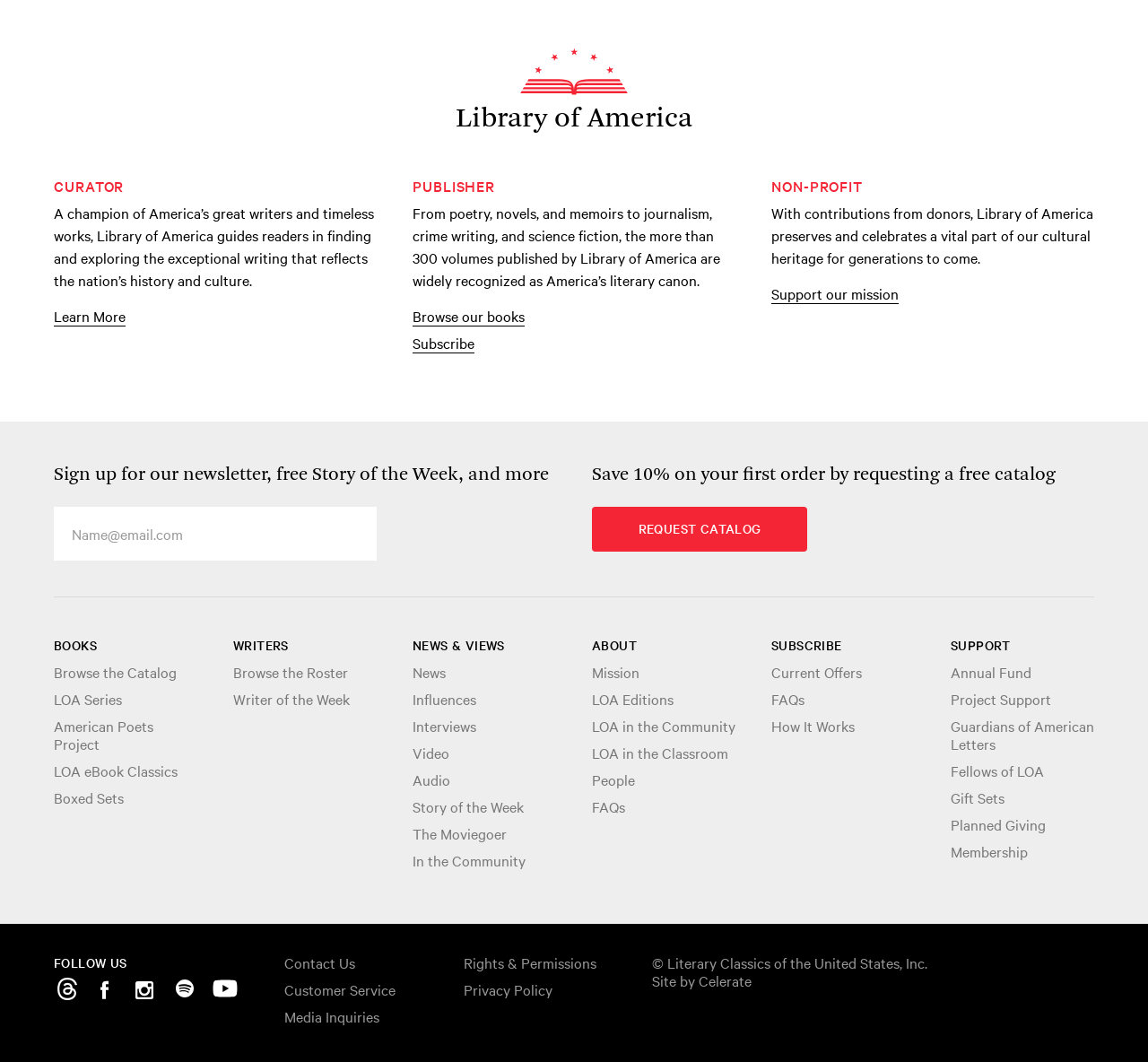How can one support Library of America's mission?
From the image, provide a succinct answer in one word or a short phrase.

Donate or subscribe